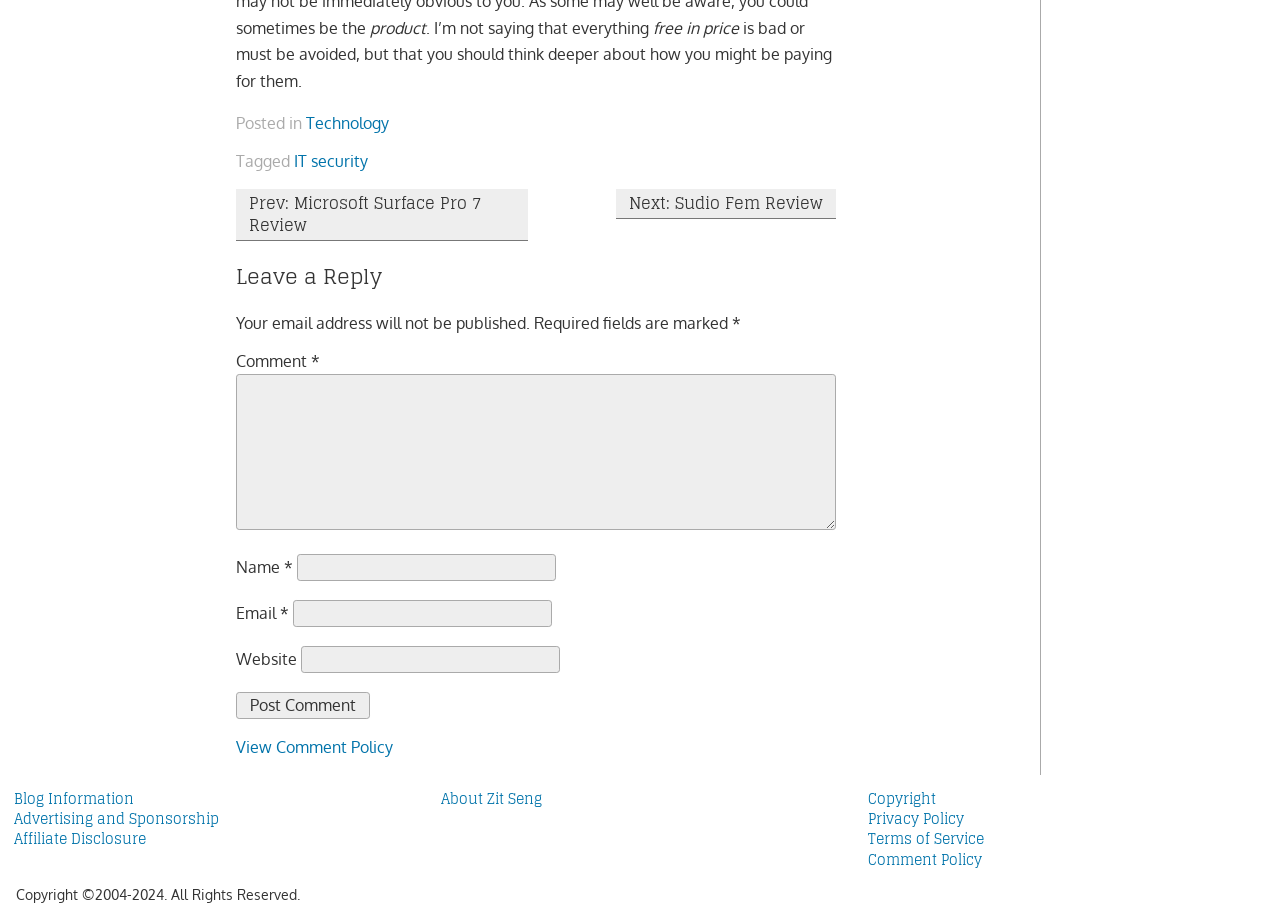Using the webpage screenshot, find the UI element described by Mobile Massage Events. Provide the bounding box coordinates in the format (top-left x, top-left y, bottom-right x, bottom-right y), ensuring all values are floating point numbers between 0 and 1.

None